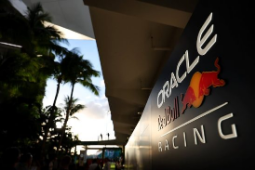Offer a thorough description of the image.

The image features a prominent display of the "Oracle Red Bull Racing" logo, showcasing the branding of the Formula 1 team. The setting appears to be outdoors, possibly at a racing event, with the backdrop of palm trees and a dusky sky giving a vibrant and dynamic atmosphere typical of a motorsports setting. The lighting enhances the logo's visibility, emphasizing the team's strong presence in the racing world. This image likely represents the growing prominence and commercial strength of Red Bull Racing in Formula 1, featuring their partnerships and branding efforts in a visually engaging manner.